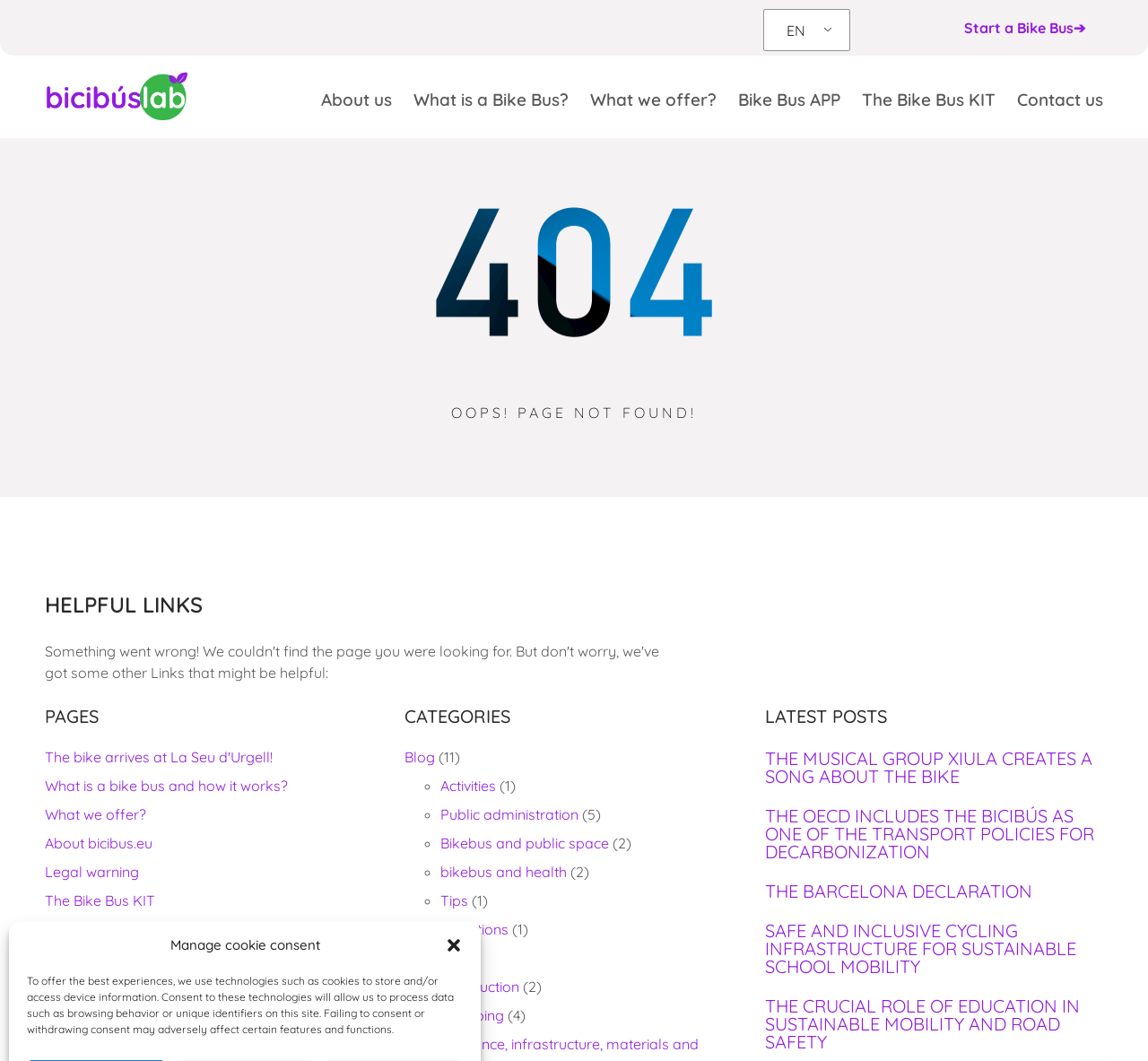What is the category with the most links?
Observe the image and answer the question with a one-word or short phrase response.

Blog